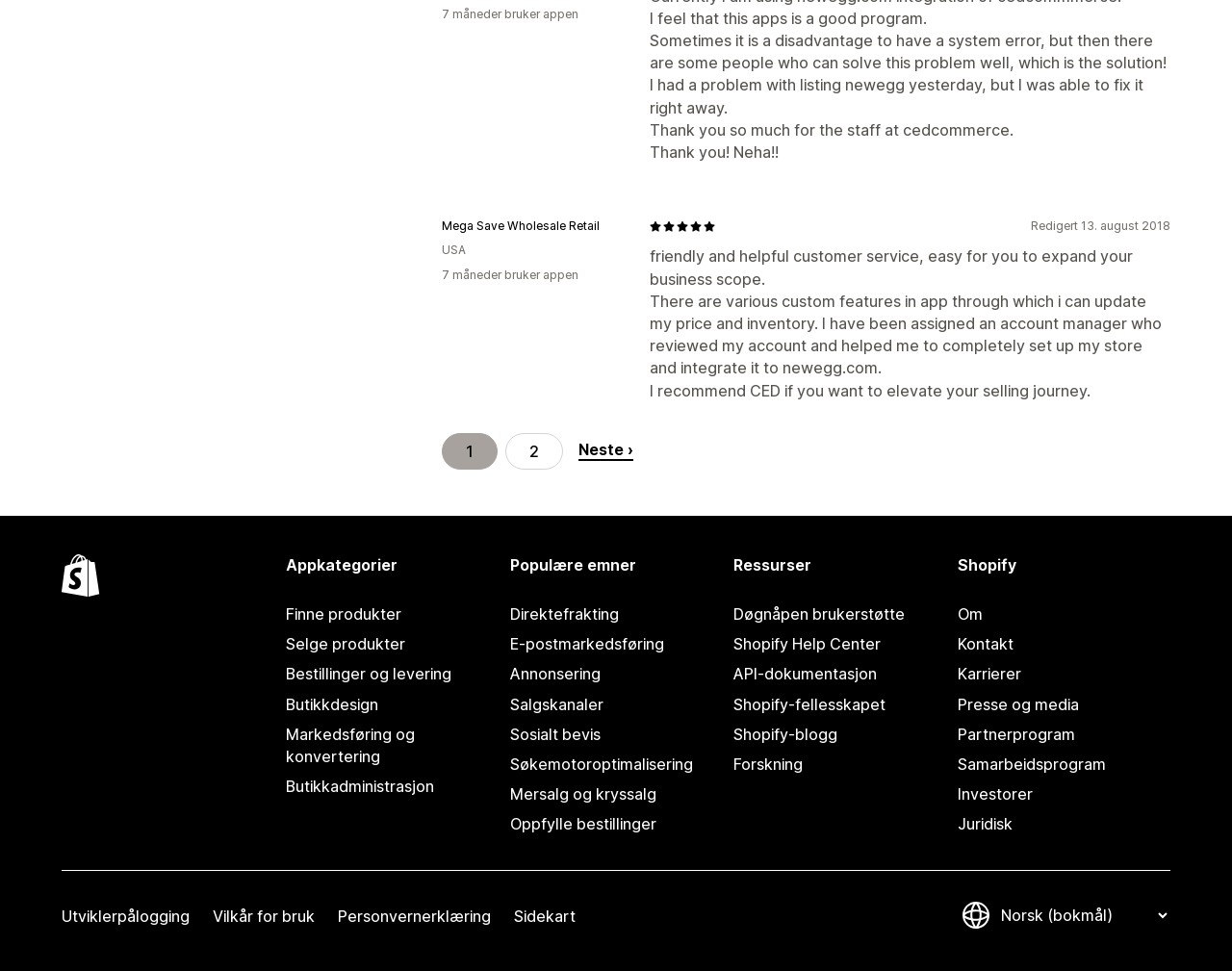Please specify the bounding box coordinates of the element that should be clicked to execute the given instruction: 'Go to page 2'. Ensure the coordinates are four float numbers between 0 and 1, expressed as [left, top, right, bottom].

[0.41, 0.446, 0.457, 0.483]